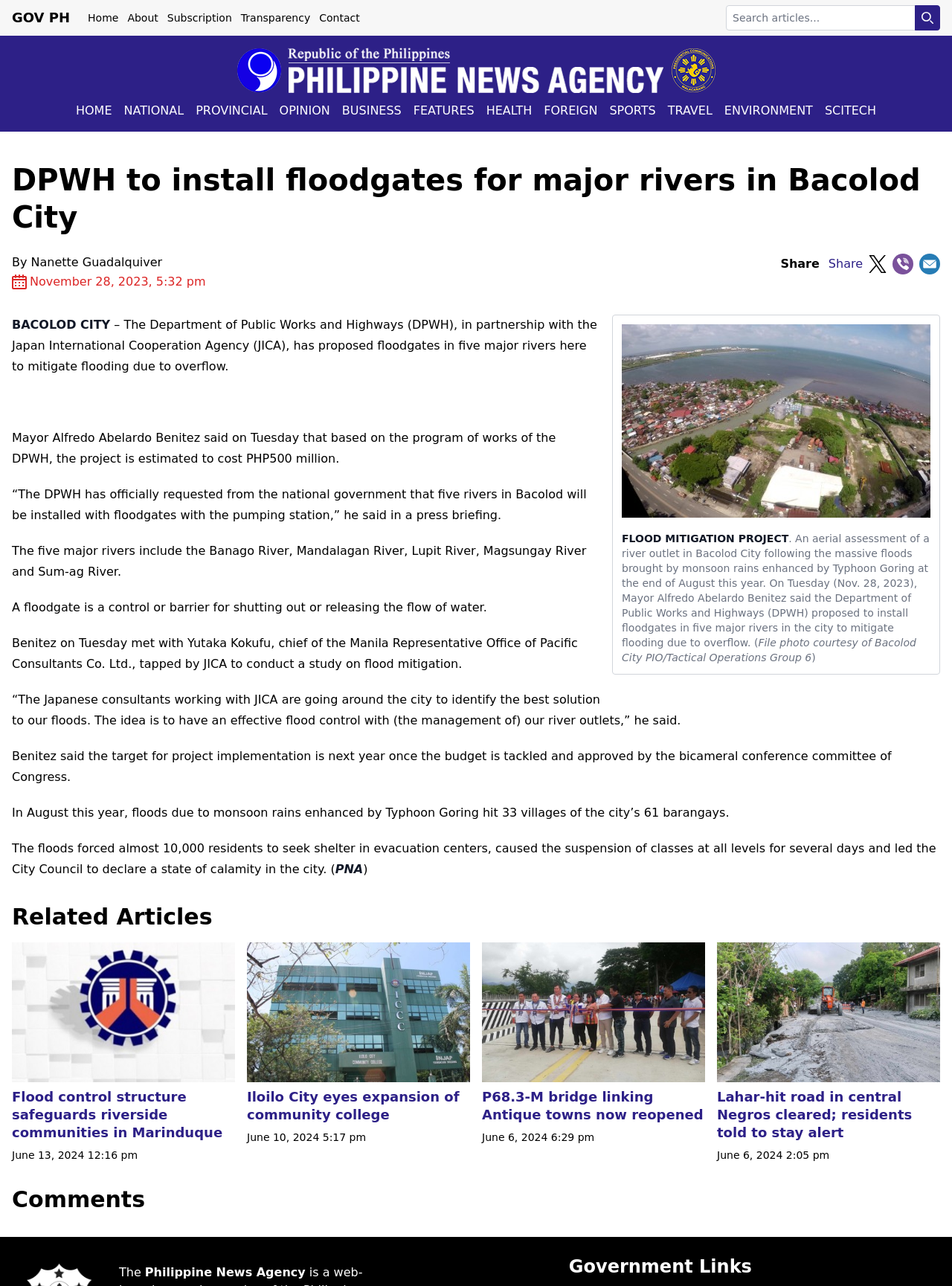How many villages were affected by the floods in August?
Give a single word or phrase as your answer by examining the image.

33